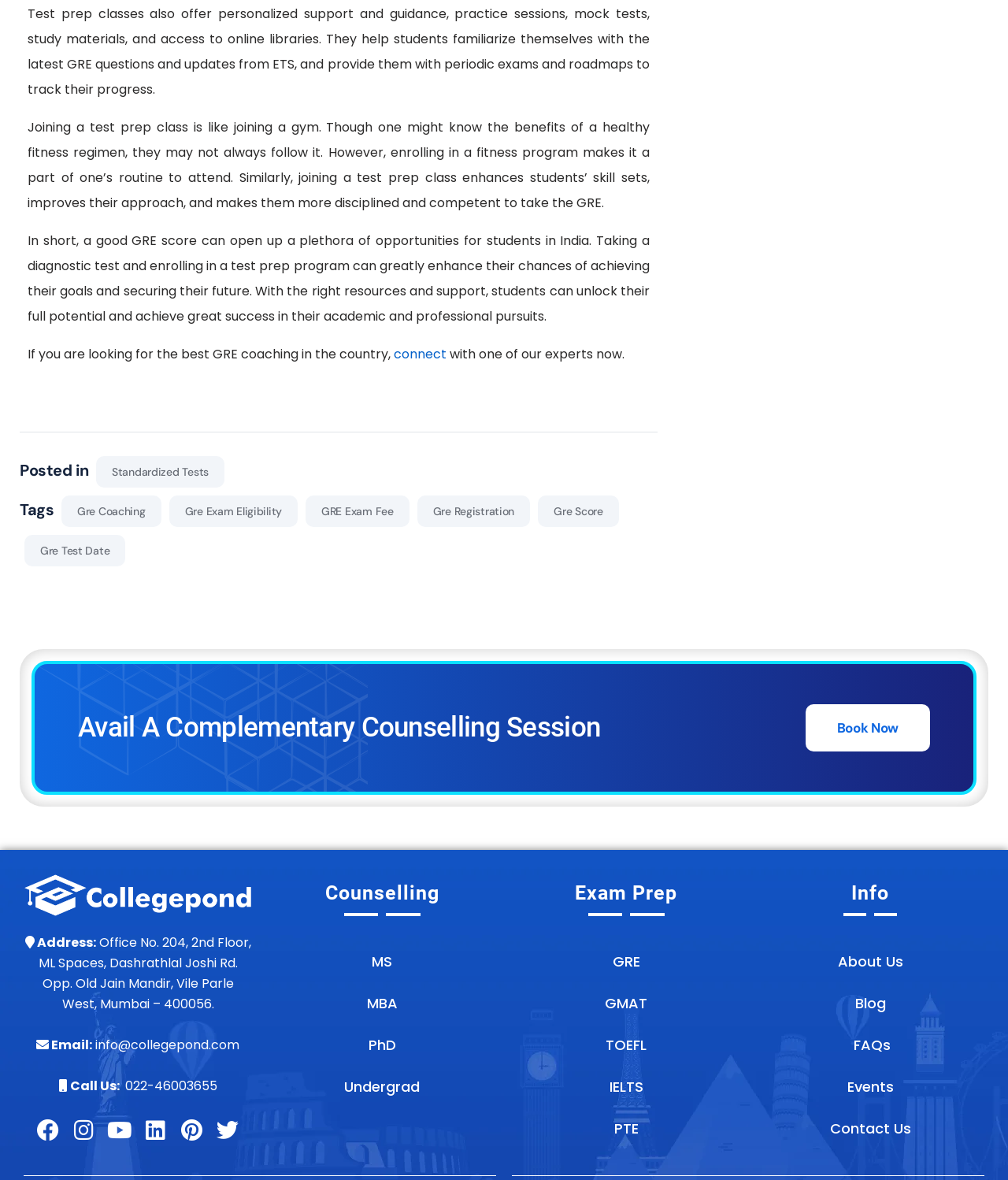Show me the bounding box coordinates of the clickable region to achieve the task as per the instruction: "Visit the Facebook page".

[0.03, 0.943, 0.065, 0.973]